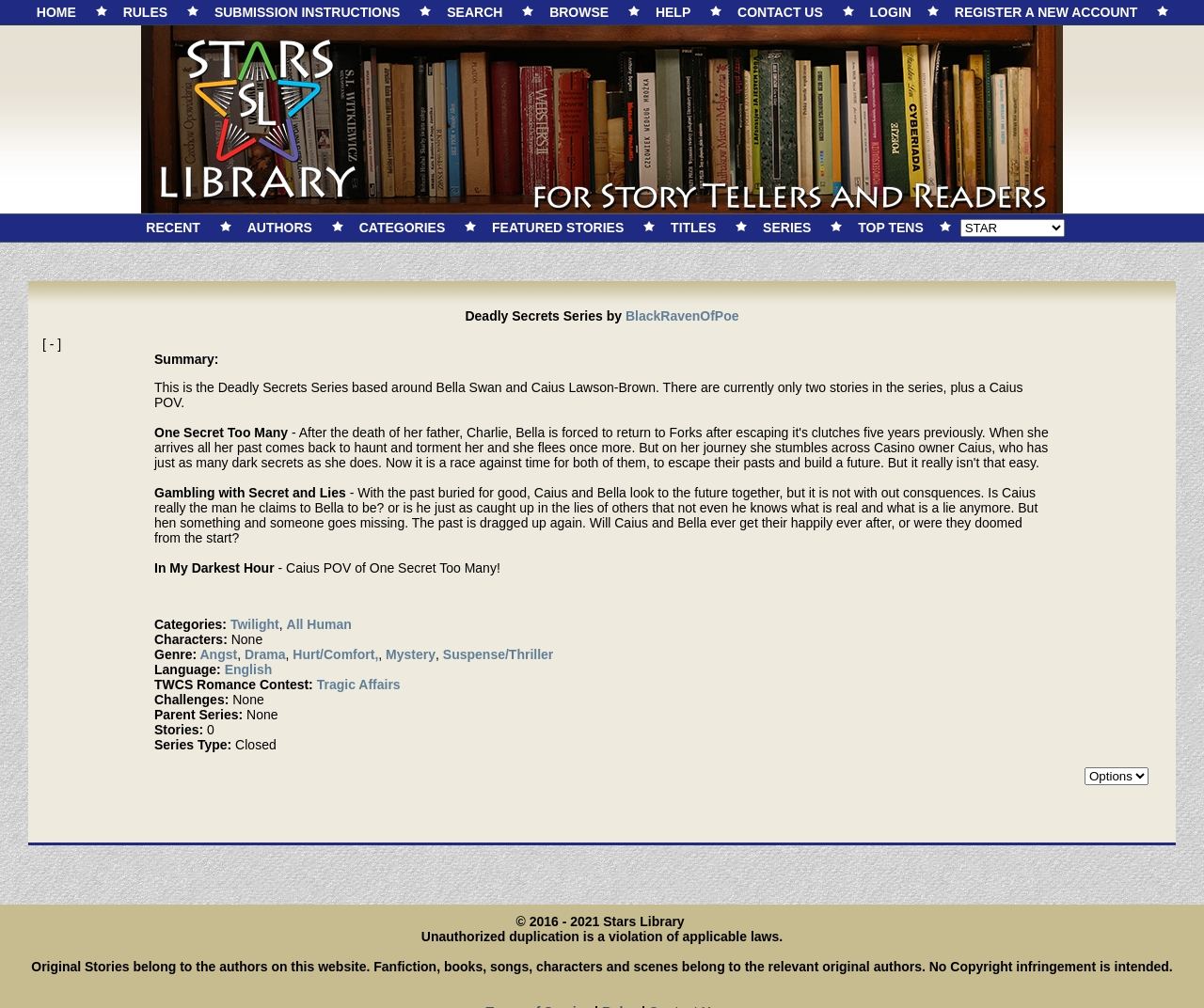Please find the bounding box coordinates for the clickable element needed to perform this instruction: "Browse through the stories".

[0.451, 0.004, 0.511, 0.021]